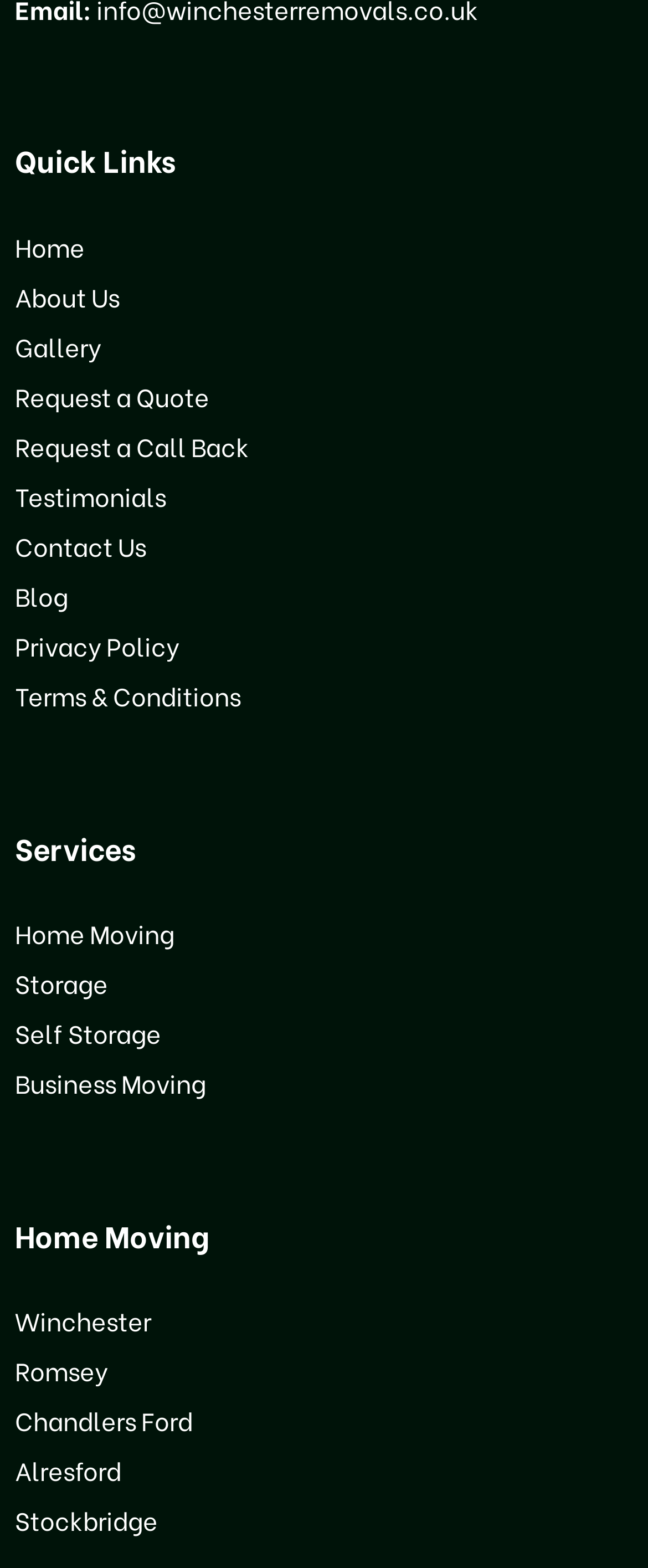Respond to the question below with a single word or phrase: What is the last link under 'Services'?

Business Moving